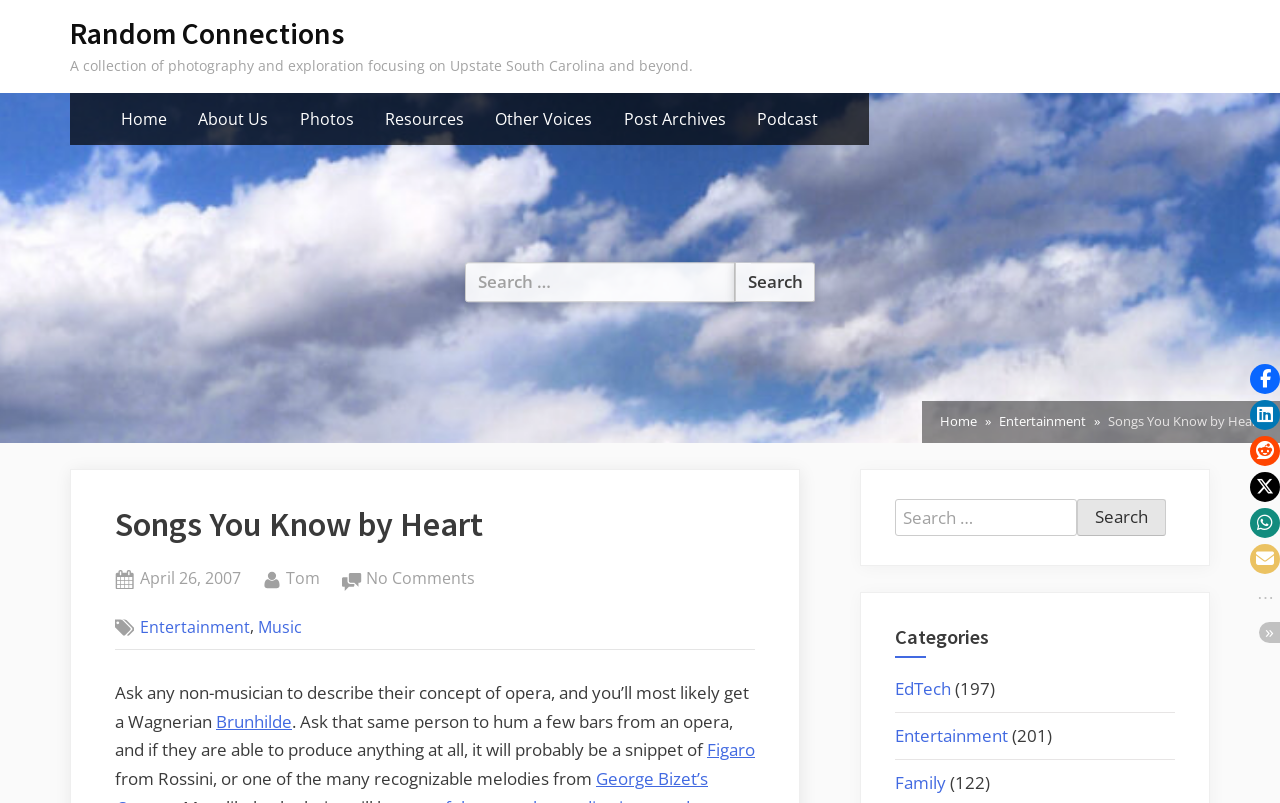Who is the author of the blog post?
Please give a detailed and elaborate answer to the question based on the image.

The question asks for the author of the blog post. By looking at the webpage, we can see that the author of the blog post is 'Tom', which is mentioned in the link element with the text 'By Tom'.